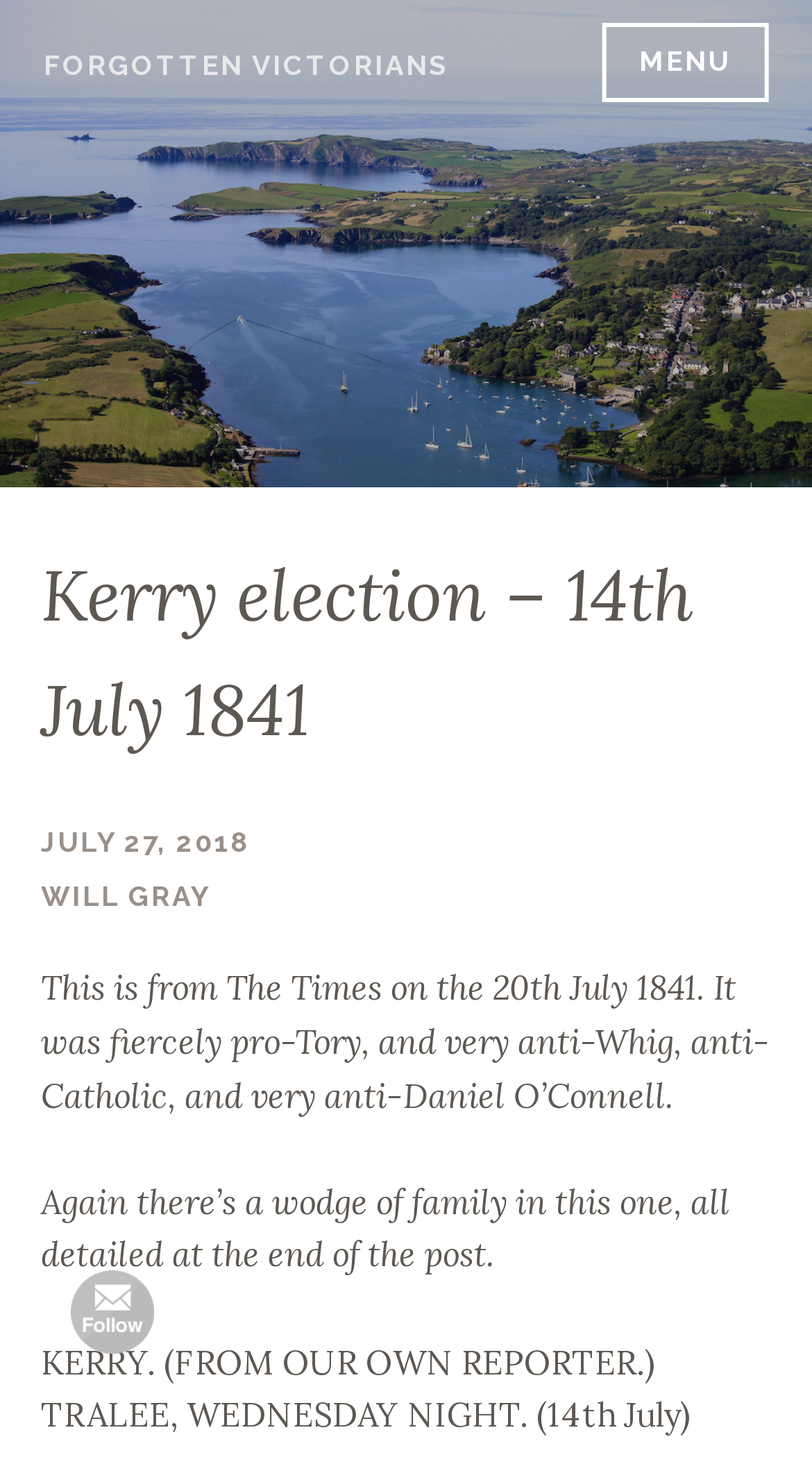Given the webpage screenshot and the description, determine the bounding box coordinates (top-left x, top-left y, bottom-right x, bottom-right y) that define the location of the UI element matching this description: Menu

[0.742, 0.015, 0.946, 0.069]